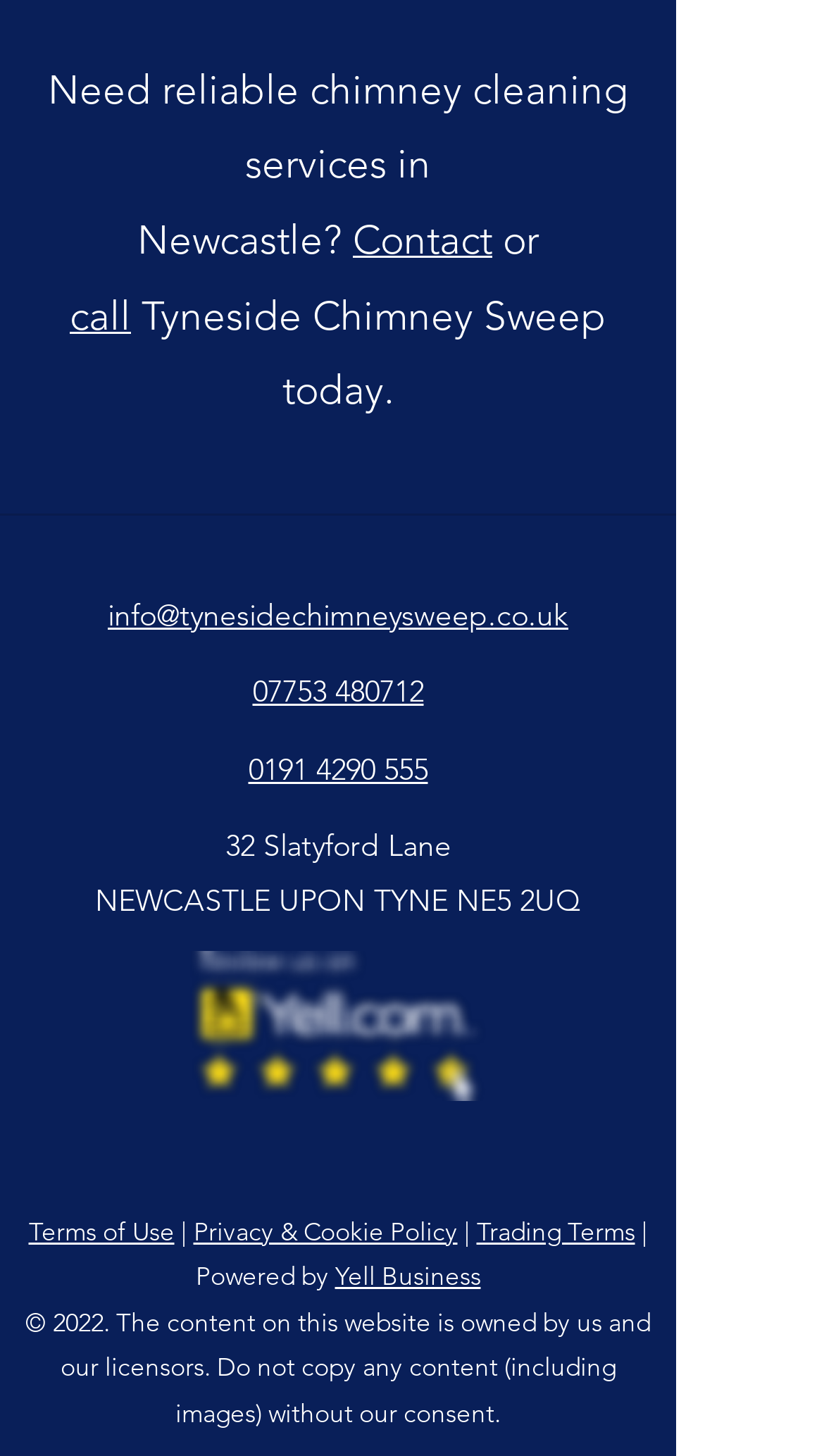Please identify the bounding box coordinates of the element that needs to be clicked to execute the following command: "Email Tyneside Chimney Sweep". Provide the bounding box using four float numbers between 0 and 1, formatted as [left, top, right, bottom].

[0.131, 0.409, 0.69, 0.435]